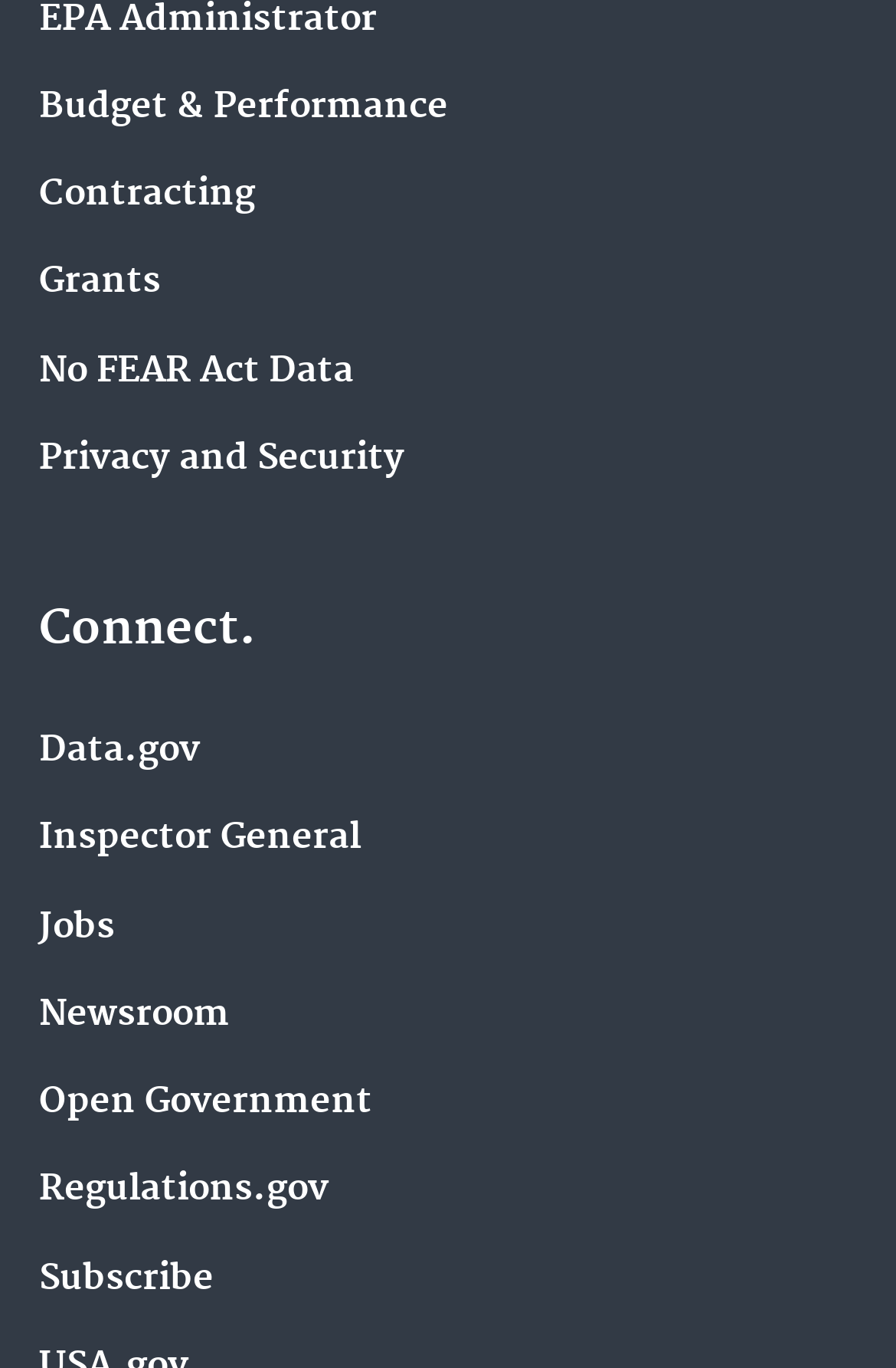Determine the bounding box coordinates for the area that needs to be clicked to fulfill this task: "Explore contracting opportunities". The coordinates must be given as four float numbers between 0 and 1, i.e., [left, top, right, bottom].

[0.044, 0.128, 0.285, 0.158]